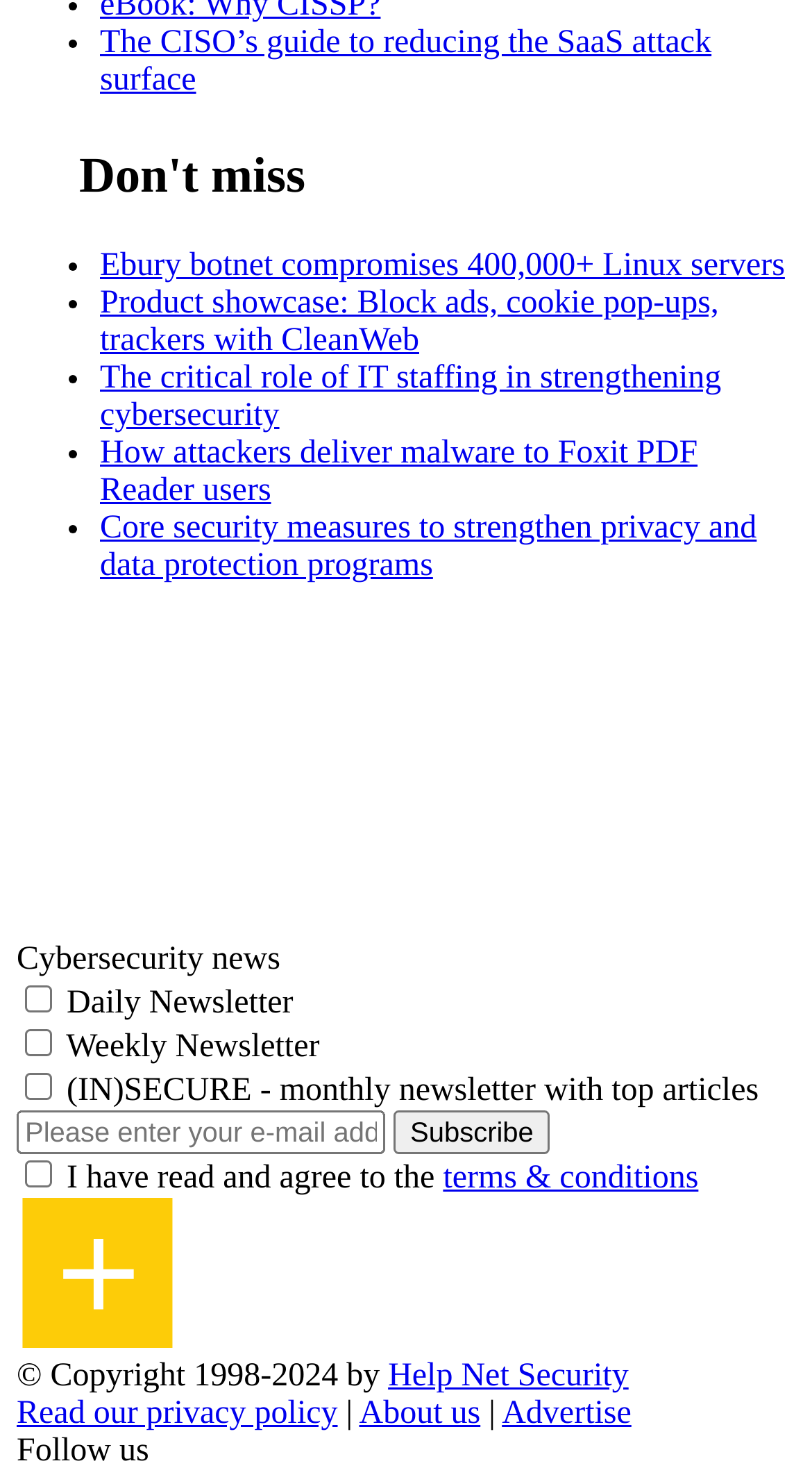Locate the bounding box coordinates of the element you need to click to accomplish the task described by this instruction: "Read about cybersecurity news".

[0.123, 0.169, 0.967, 0.193]